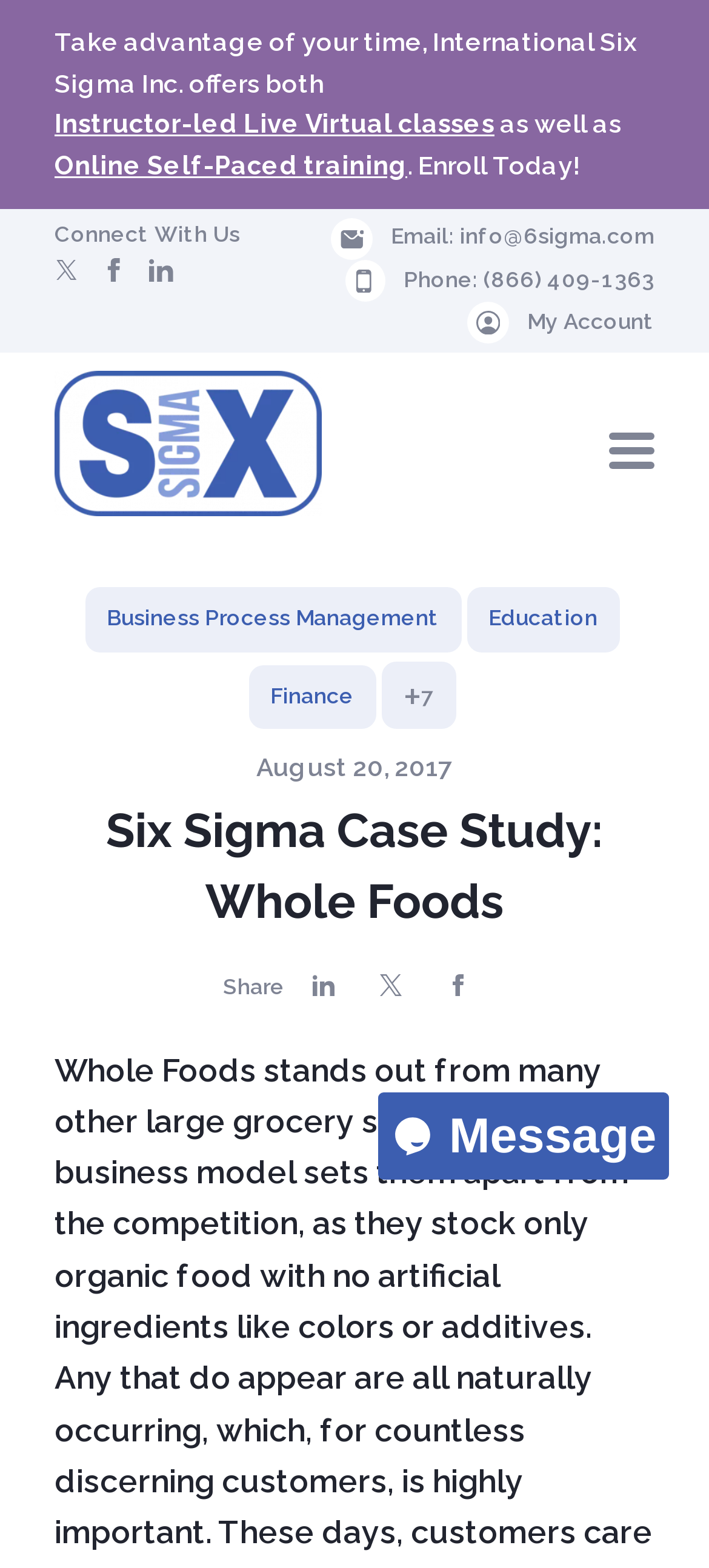Can you specify the bounding box coordinates of the area that needs to be clicked to fulfill the following instruction: "Connect with us on social media"?

[0.077, 0.161, 0.111, 0.184]